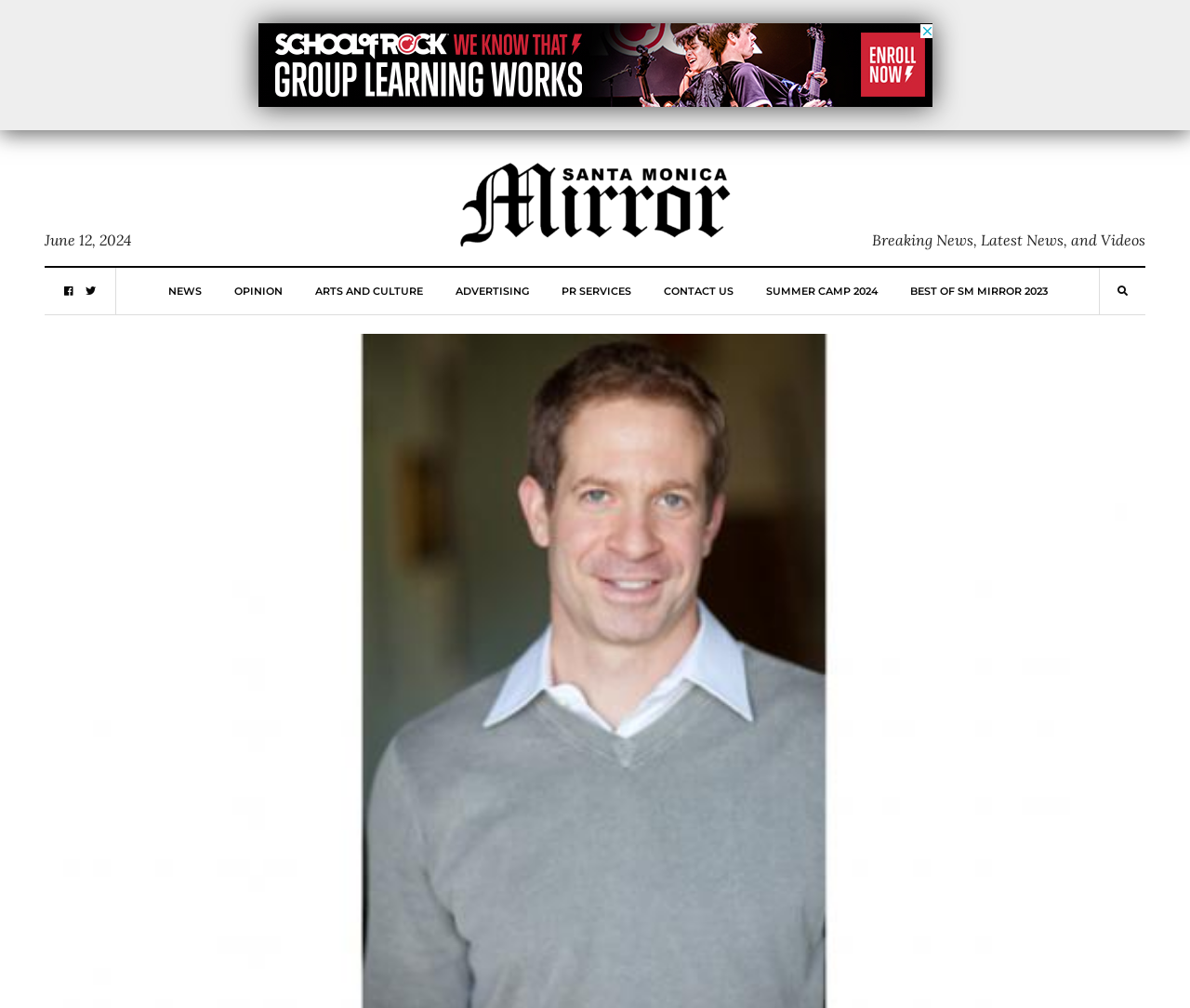Provide a thorough description of this webpage.

The webpage appears to be a news article page, with a focus on the announcement of Jonathan Fischer joining the Board of Directors of Upward Bound House. 

At the top left of the page, there is a date "June 12, 2024" and a tagline "Breaking News, Latest News, and Videos" at the top right. Below these, there are several navigation links, including "NEWS", "OPINION", "ARTS AND CULTURE", "ADVERTISING", "PR SERVICES", "CONTACT US", "SUMMER CAMP 2024", and "BEST OF SM MIRROR 2023", which are aligned horizontally across the page. 

On the top center of the page, there is a logo of "SM Mirror" with a link to the website, accompanied by an image. 

To the right of the logo, there is an advertisement iframe taking up a significant portion of the page. 

At the bottom right of the page, there are three social media links, represented by icons, and a search icon.